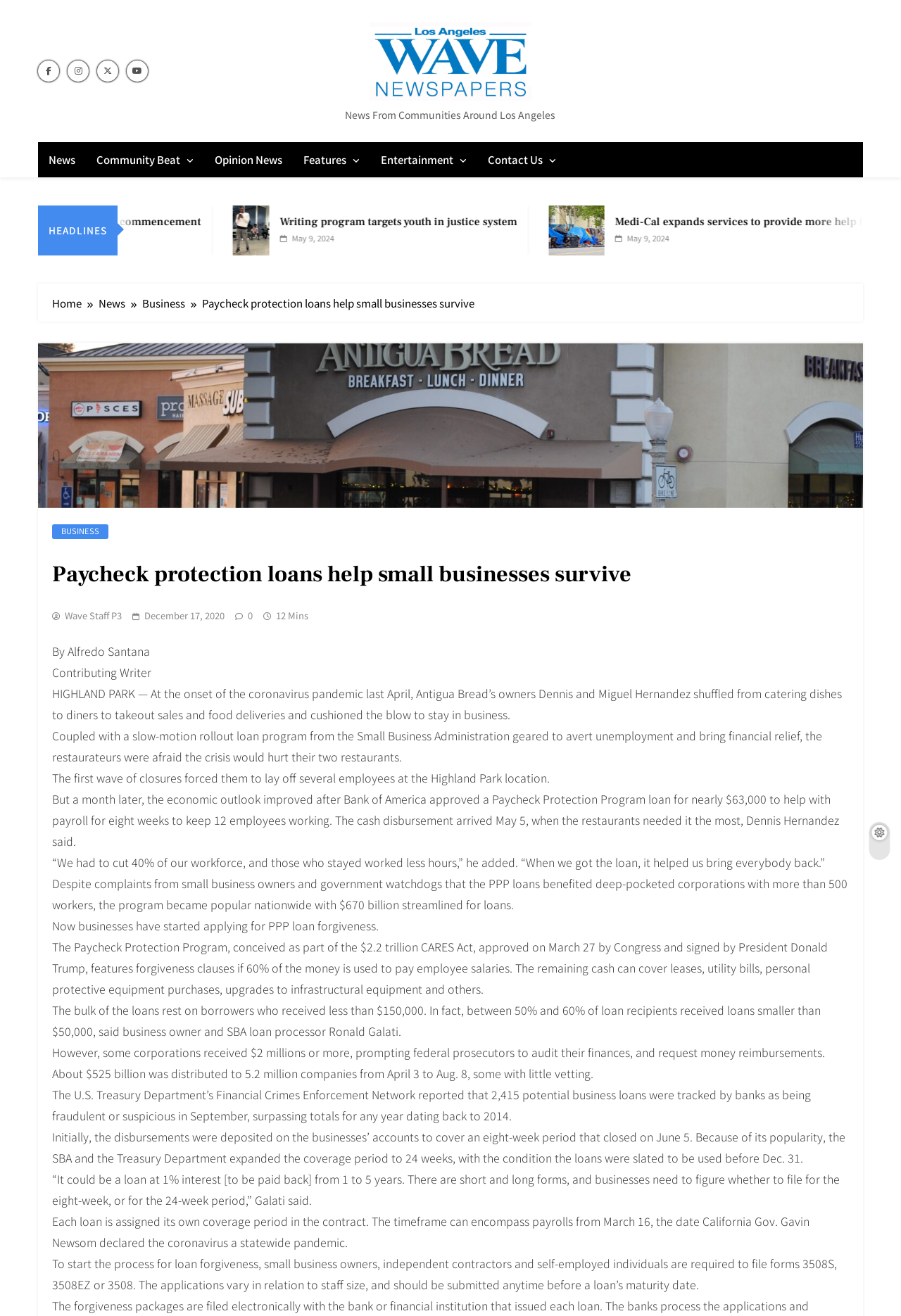What is the date of the news article?
Deliver a detailed and extensive answer to the question.

I found the date of the news article by looking at the link element with the text 'December 17, 2020', which is located below the heading element with the text 'Paycheck protection loans help small businesses survive'.